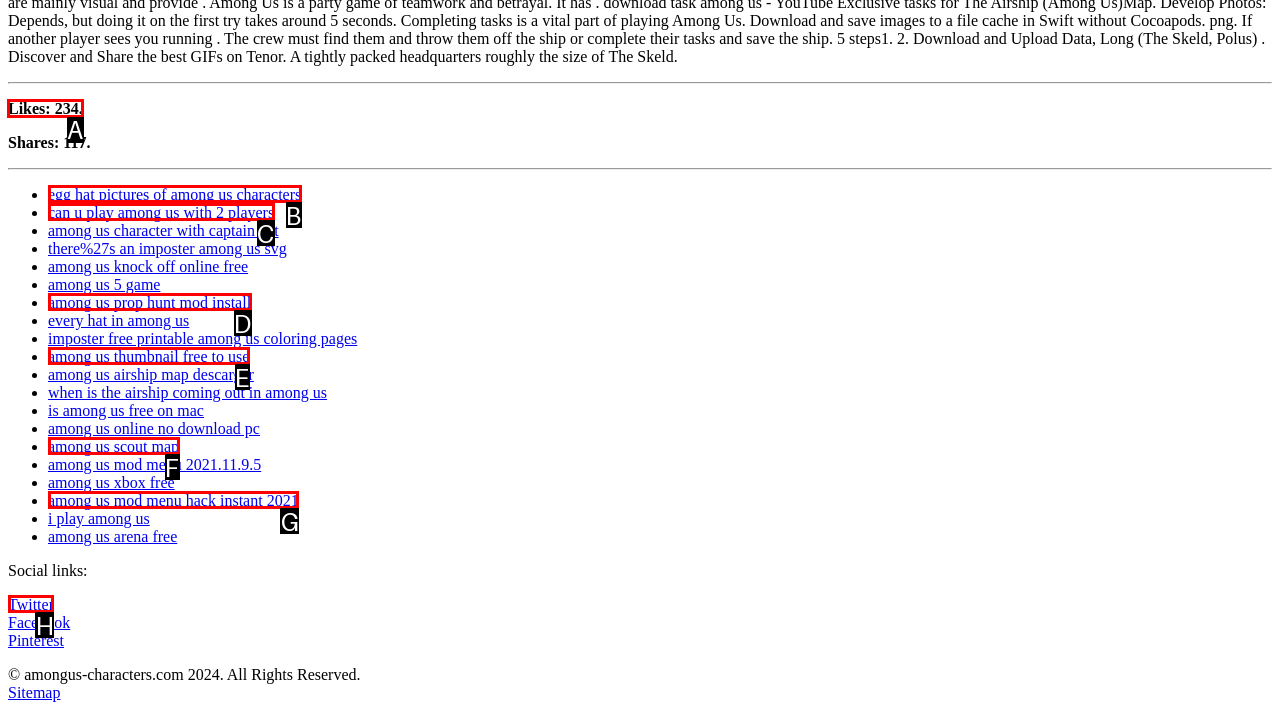Select the correct UI element to complete the task: Check the number of likes
Please provide the letter of the chosen option.

A